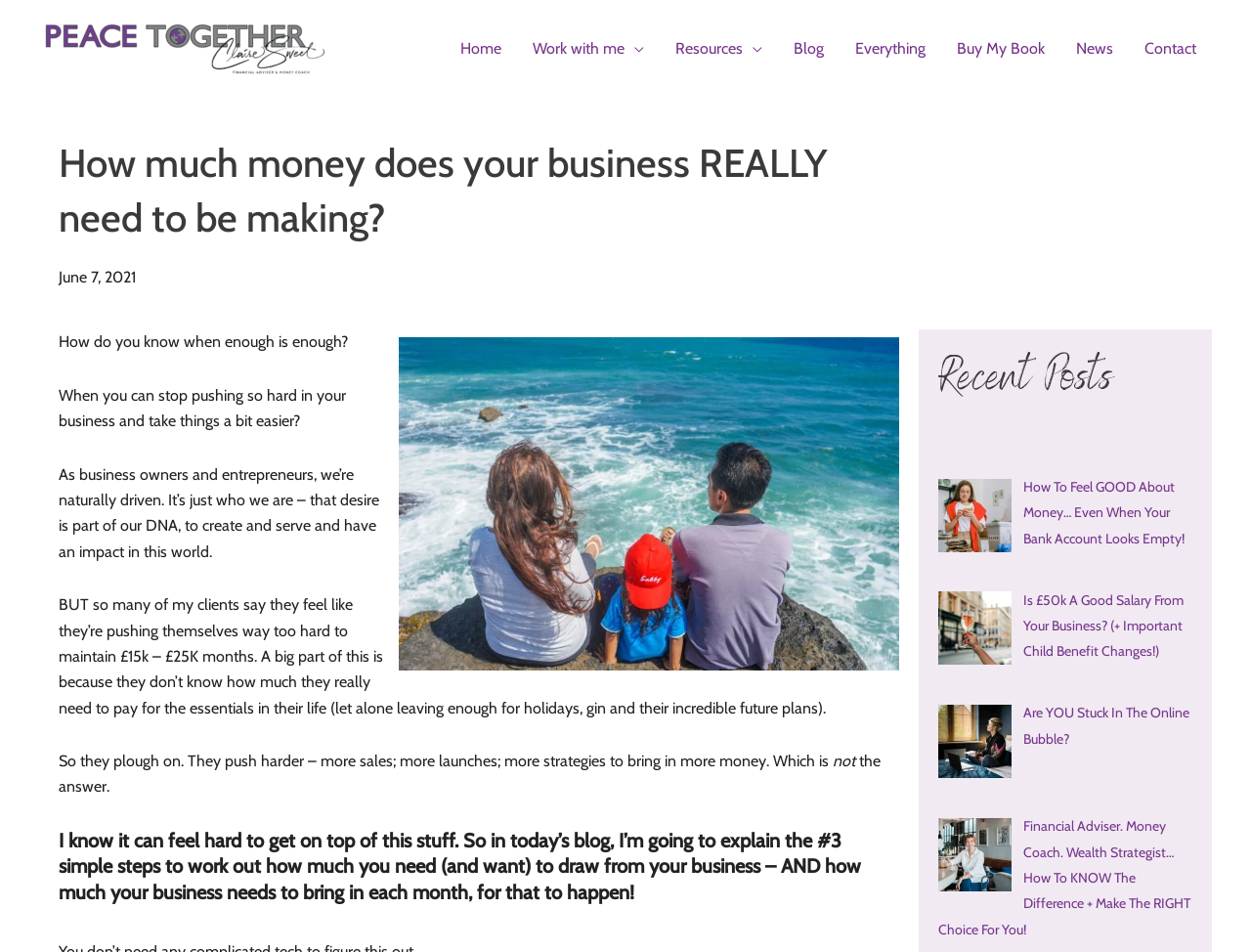Consider the image and give a detailed and elaborate answer to the question: 
What is the date of the current blog post?

The date of the current blog post can be found below the main heading of the post. It says 'June 7, 2021'.